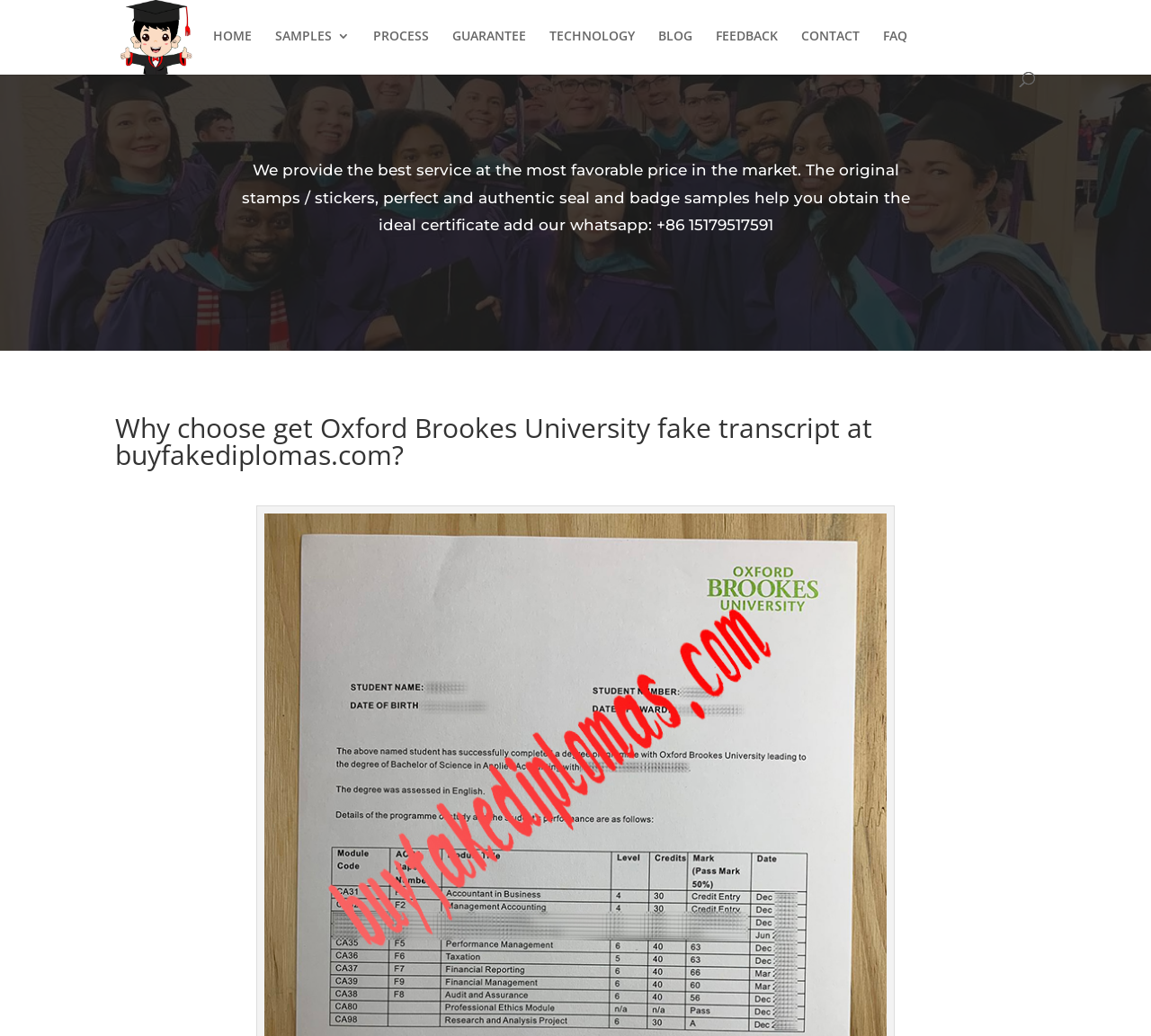What is the purpose of the original stamps and stickers?
Please use the image to provide a one-word or short phrase answer.

To obtain ideal certificate